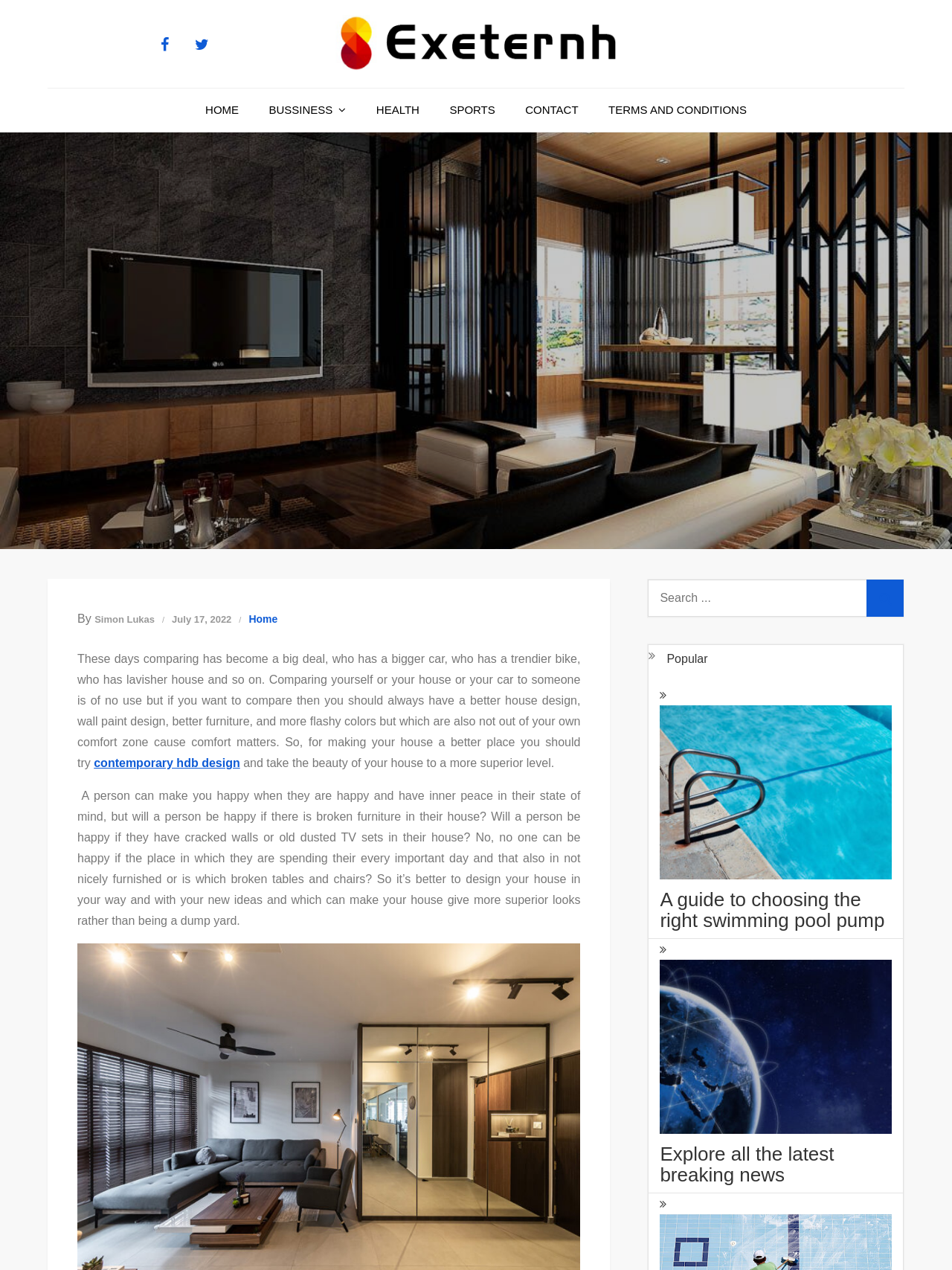Generate a detailed explanation of the webpage's features and information.

This webpage appears to be a blog or article page focused on designing houses and home improvement. At the top left, there is a navigation menu with links to various sections of the website, including "HOME", "BUSSINESS", "HEALTH", "SPORTS", and "CONTACT". Below the navigation menu, there is a heading with the title "Exeternh" and a link to the same title. 

To the right of the heading, there is a static text that reads "Your tiny knowledge gets expanded here". Below this text, there is a paragraph of text that discusses the importance of comparing oneself and one's house to others, and how having a better house design, wall paint design, and furniture can make a difference. The text also mentions the importance of comfort in one's home.

Further down the page, there are several links to related articles, including "contemporary hdb design", "maintaining swimming pools", "A guide to choosing the right swimming pool pump", and "newsnow nigeria". Each of these links has an accompanying image. There is also a search bar at the bottom right of the page, allowing users to search for specific topics.

Throughout the page, there are various icons and images, including a house icon at the top left, a search icon at the bottom right, and images accompanying the links to related articles. The overall layout of the page is organized, with clear headings and concise text.